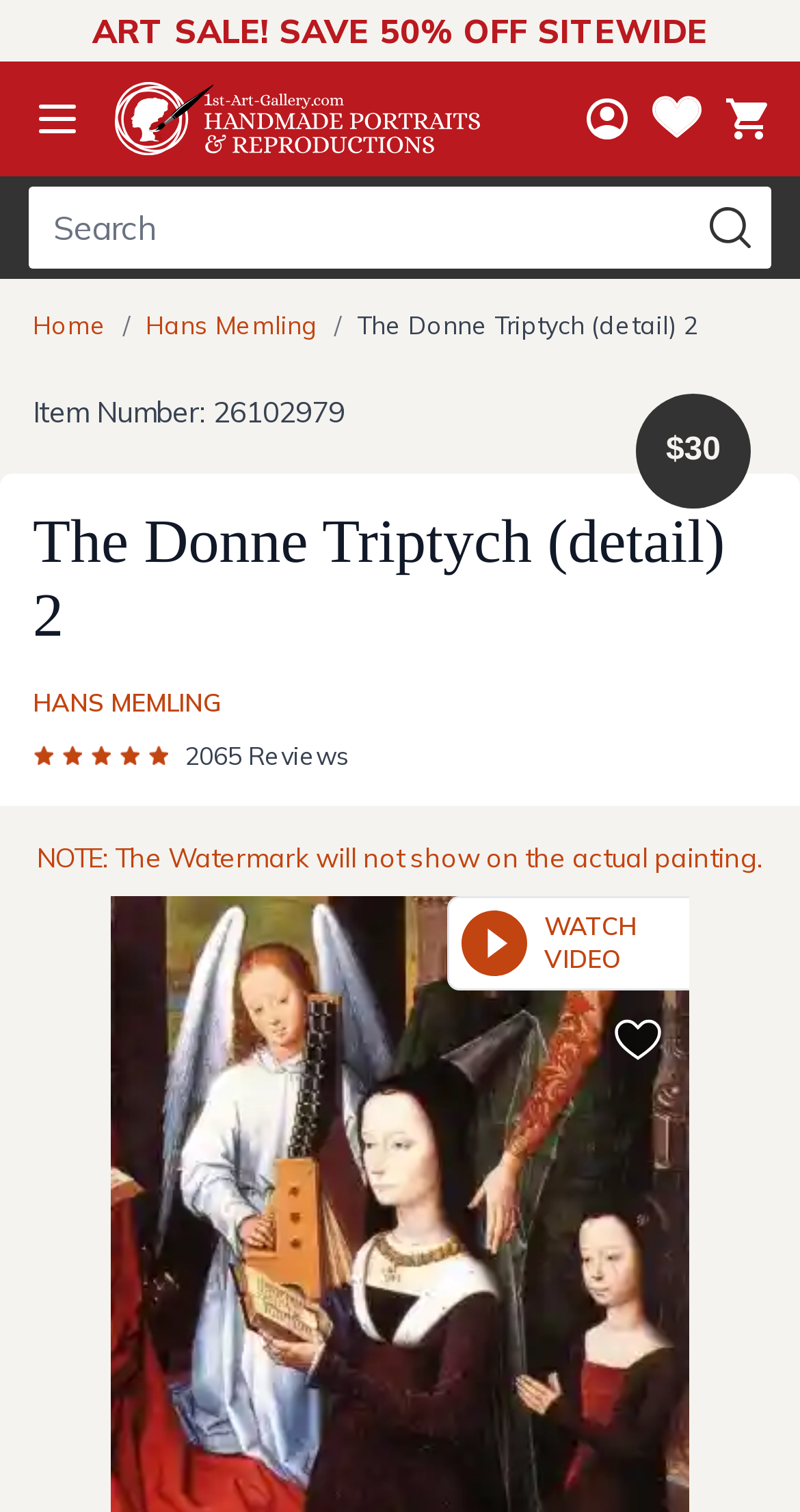Find the bounding box coordinates of the element I should click to carry out the following instruction: "Watch video".

[0.681, 0.601, 0.796, 0.644]